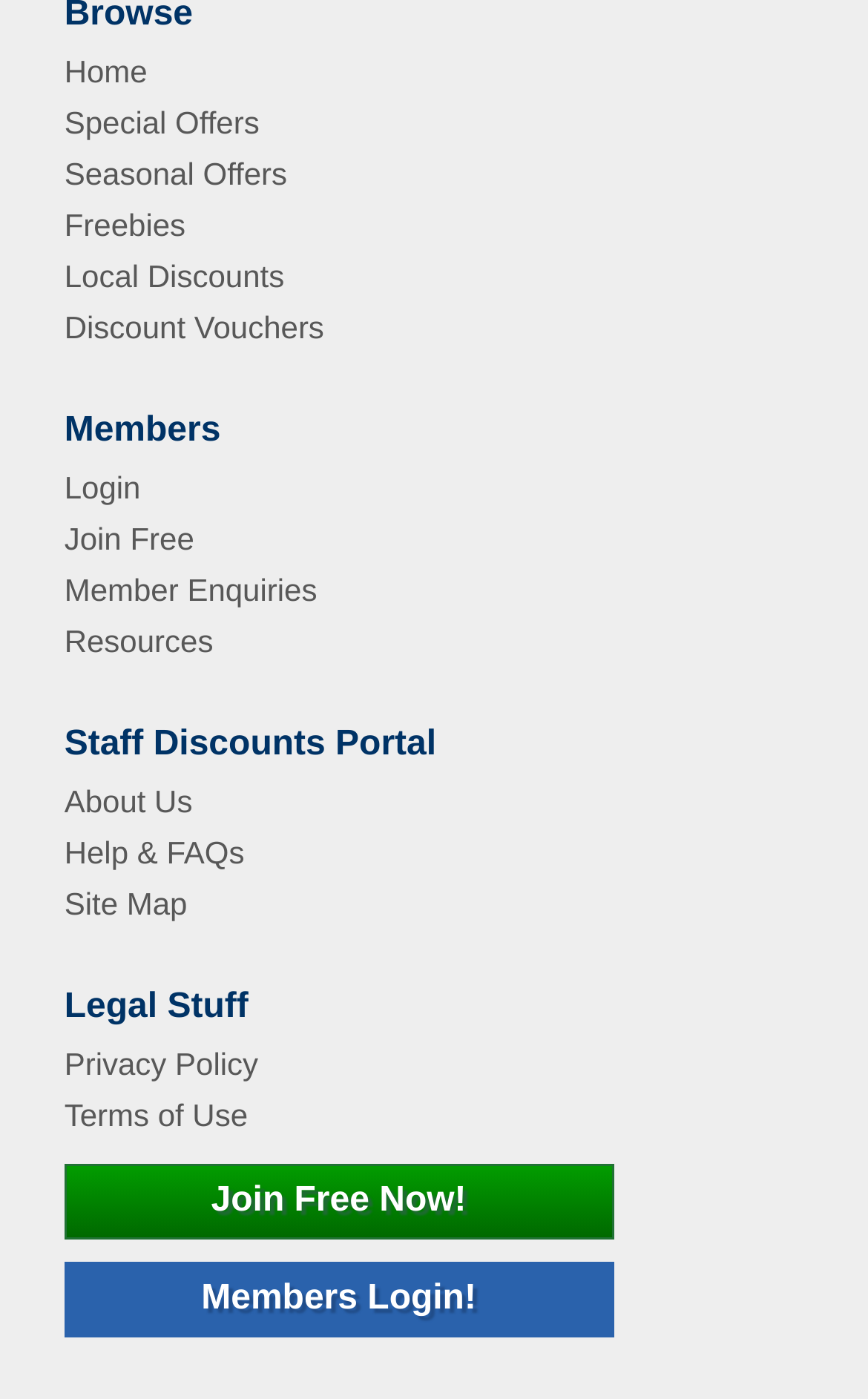Respond with a single word or phrase to the following question: What is the first link on the webpage?

Home